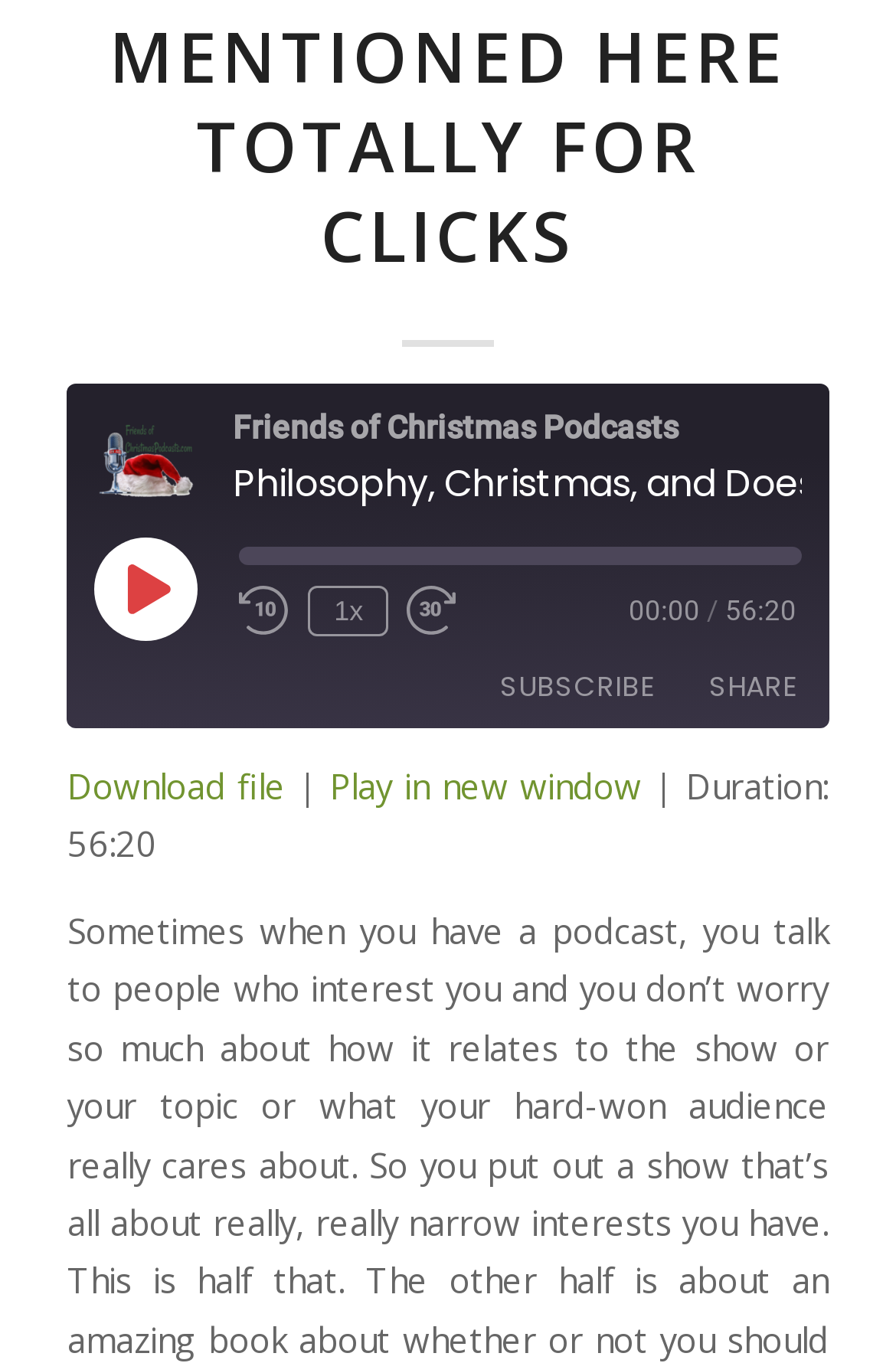Find the bounding box coordinates for the area you need to click to carry out the instruction: "Rewind 10 seconds". The coordinates should be four float numbers between 0 and 1, indicated as [left, top, right, bottom].

[0.267, 0.43, 0.324, 0.467]